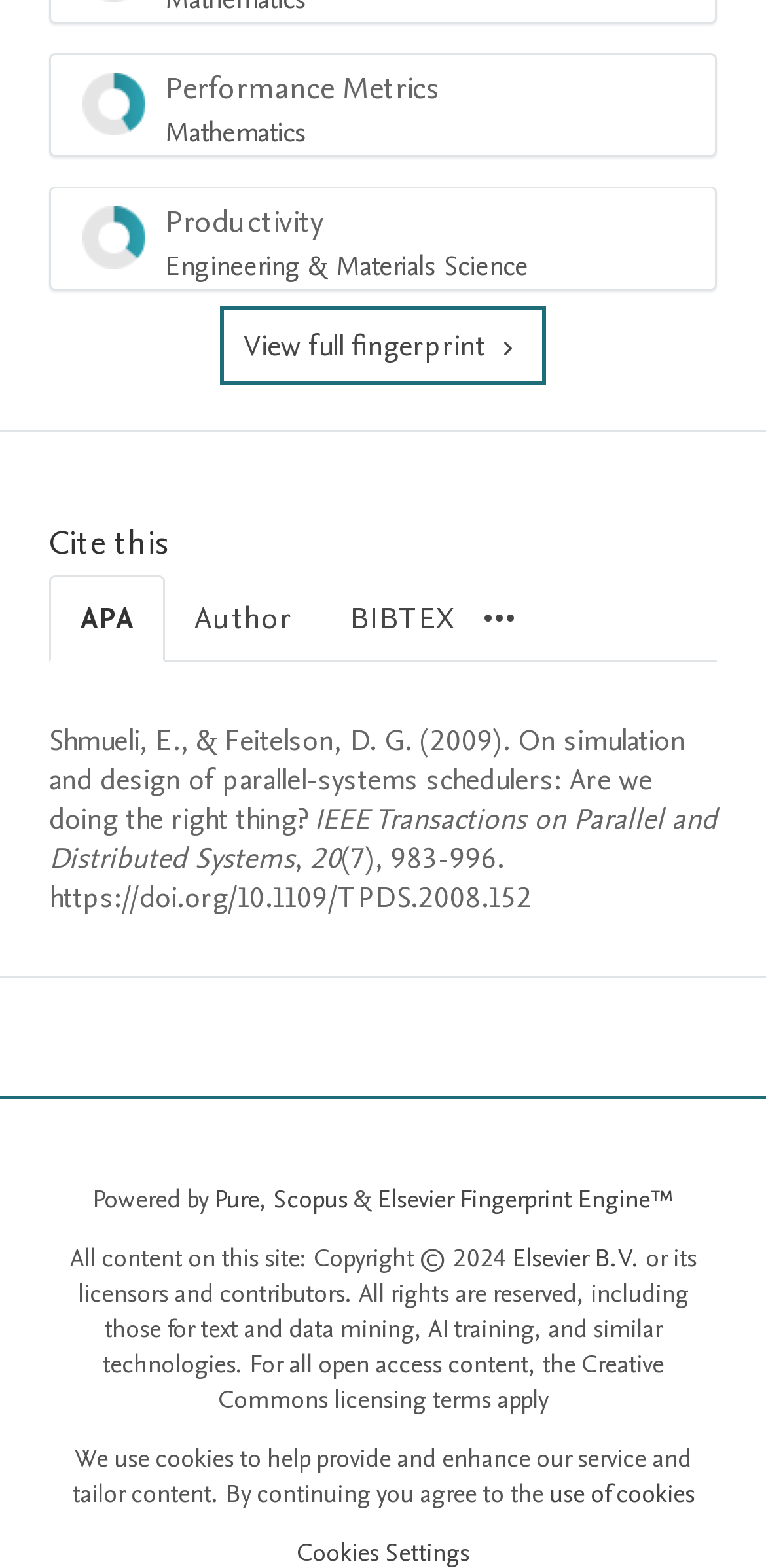Please pinpoint the bounding box coordinates for the region I should click to adhere to this instruction: "Check the terms of Elsevier B.V.".

[0.668, 0.792, 0.835, 0.814]